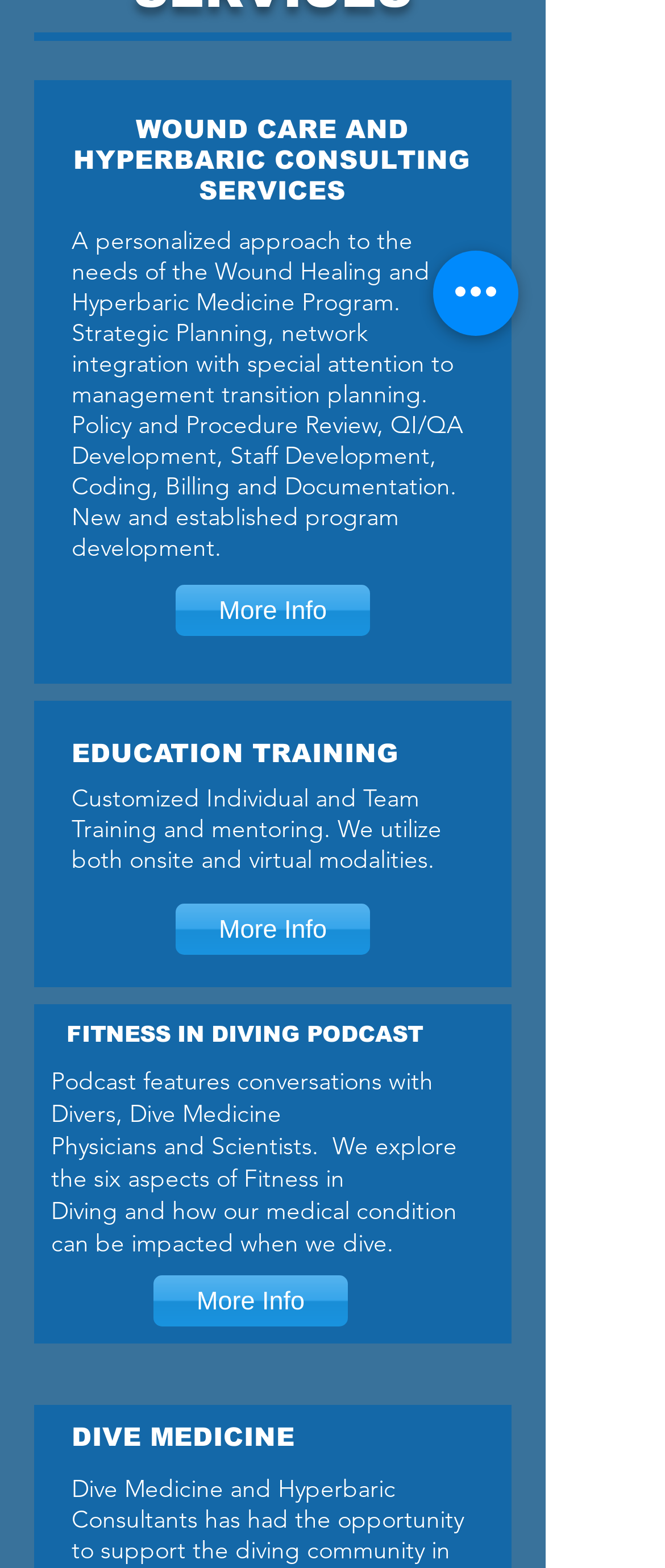Using the provided element description, identify the bounding box coordinates as (top-left x, top-left y, bottom-right x, bottom-right y). Ensure all values are between 0 and 1. Description: More Info

[0.231, 0.813, 0.523, 0.846]